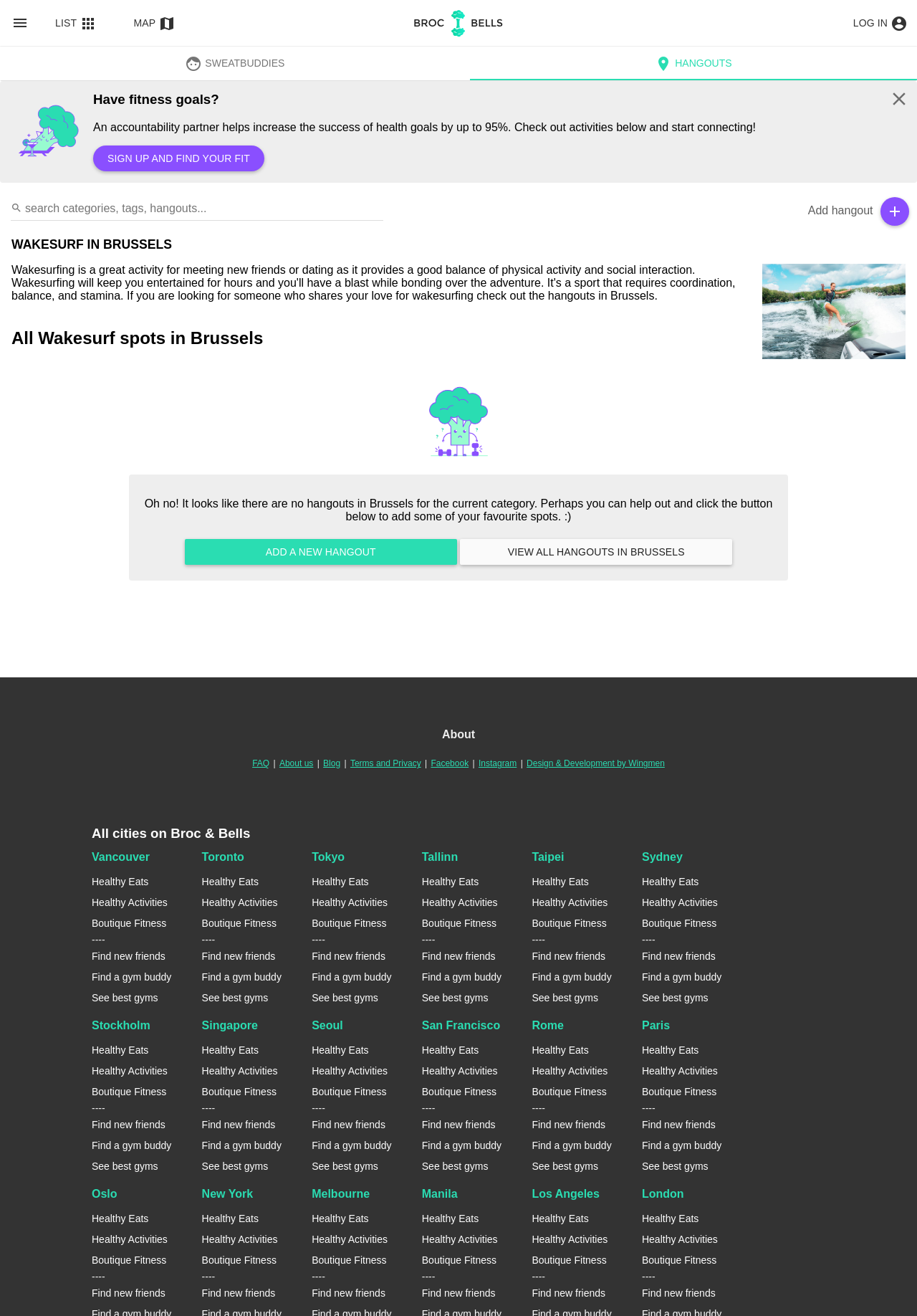Please identify the bounding box coordinates of the element's region that needs to be clicked to fulfill the following instruction: "Click the MAP button". The bounding box coordinates should consist of four float numbers between 0 and 1, i.e., [left, top, right, bottom].

[0.134, 0.008, 0.203, 0.027]